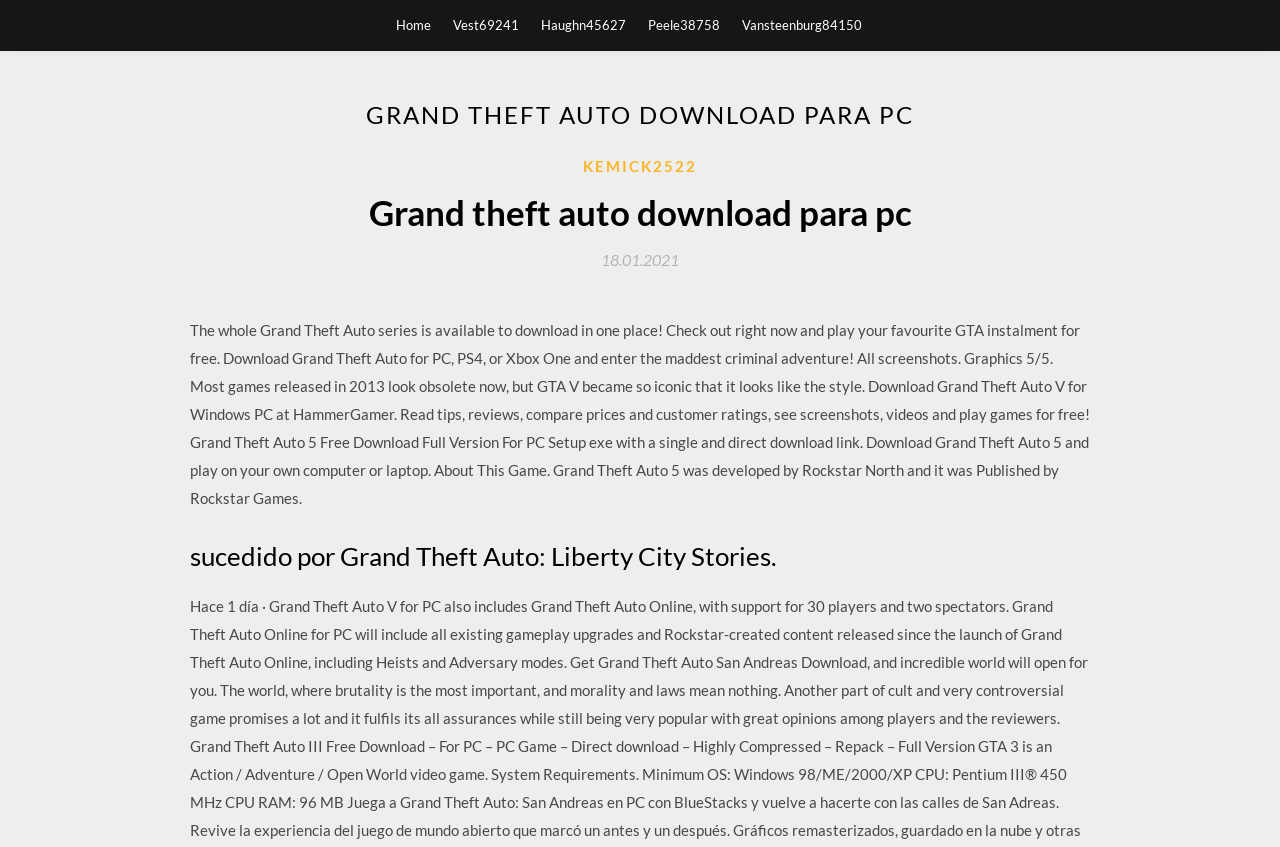Identify the webpage's primary heading and generate its text.

GRAND THEFT AUTO DOWNLOAD PARA PC